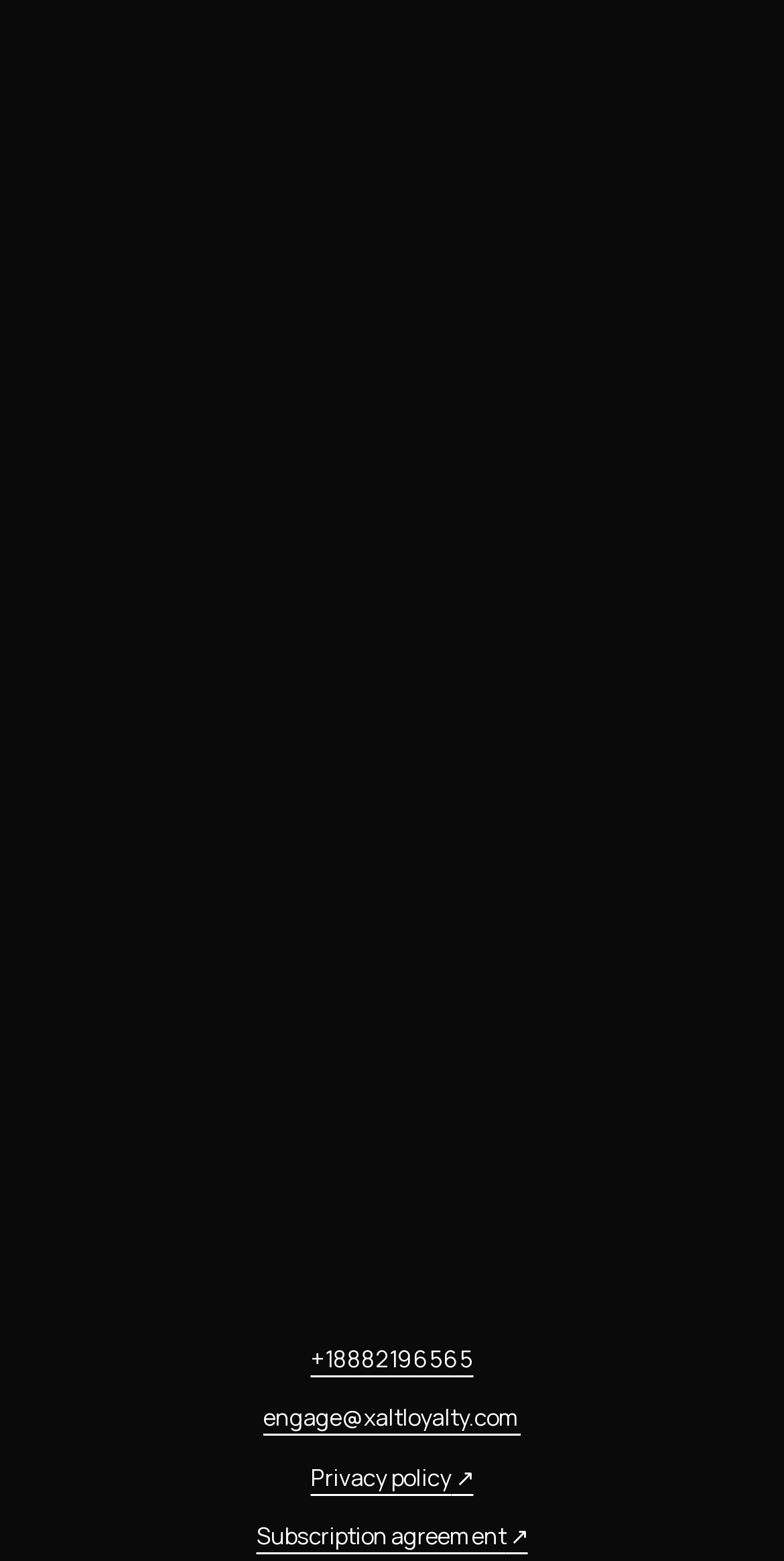Find the bounding box coordinates for the HTML element described as: "Refuse all". The coordinates should consist of four float values between 0 and 1, i.e., [left, top, right, bottom].

None